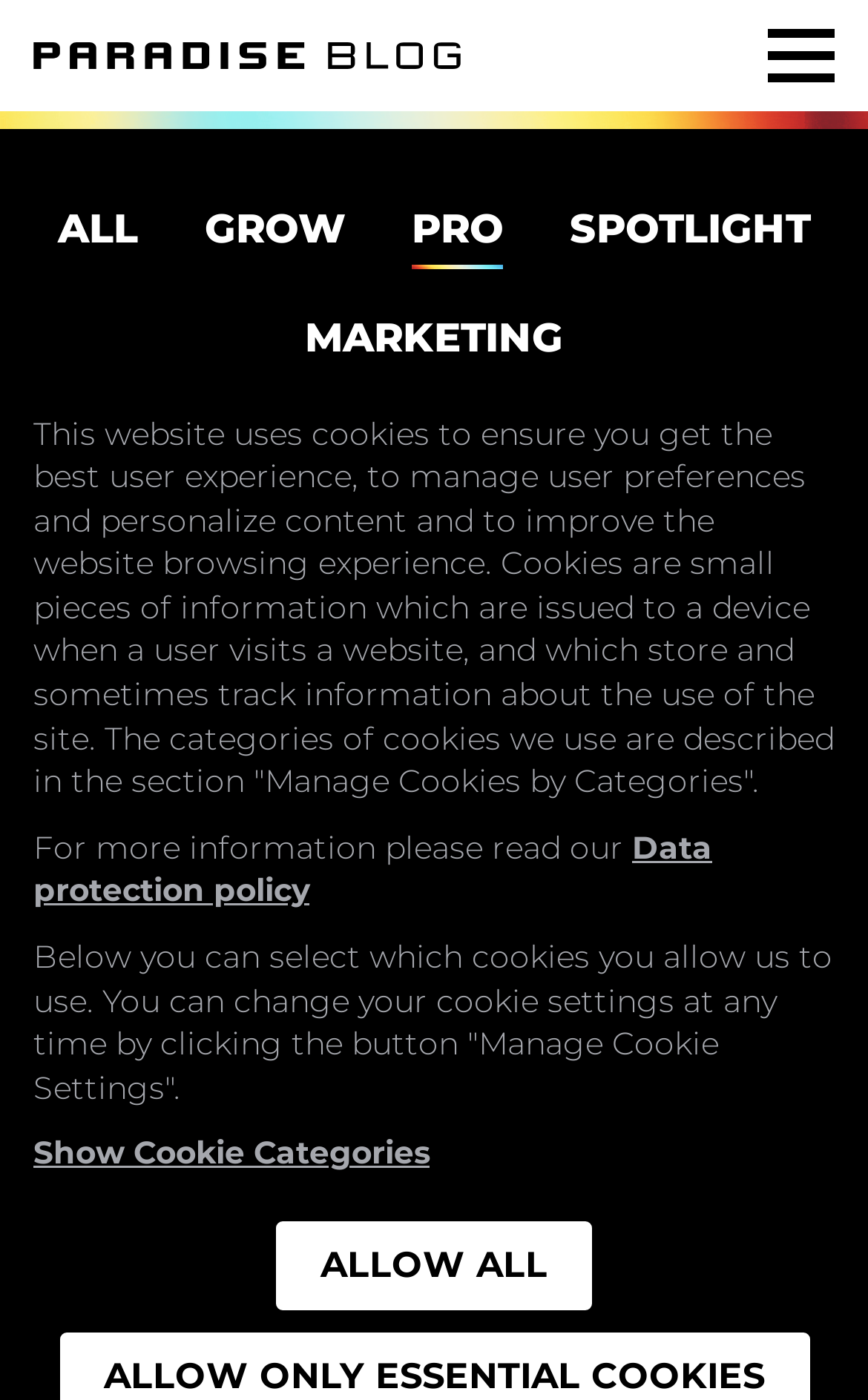Please specify the bounding box coordinates of the clickable section necessary to execute the following command: "Click on the 'Next Post' button".

None